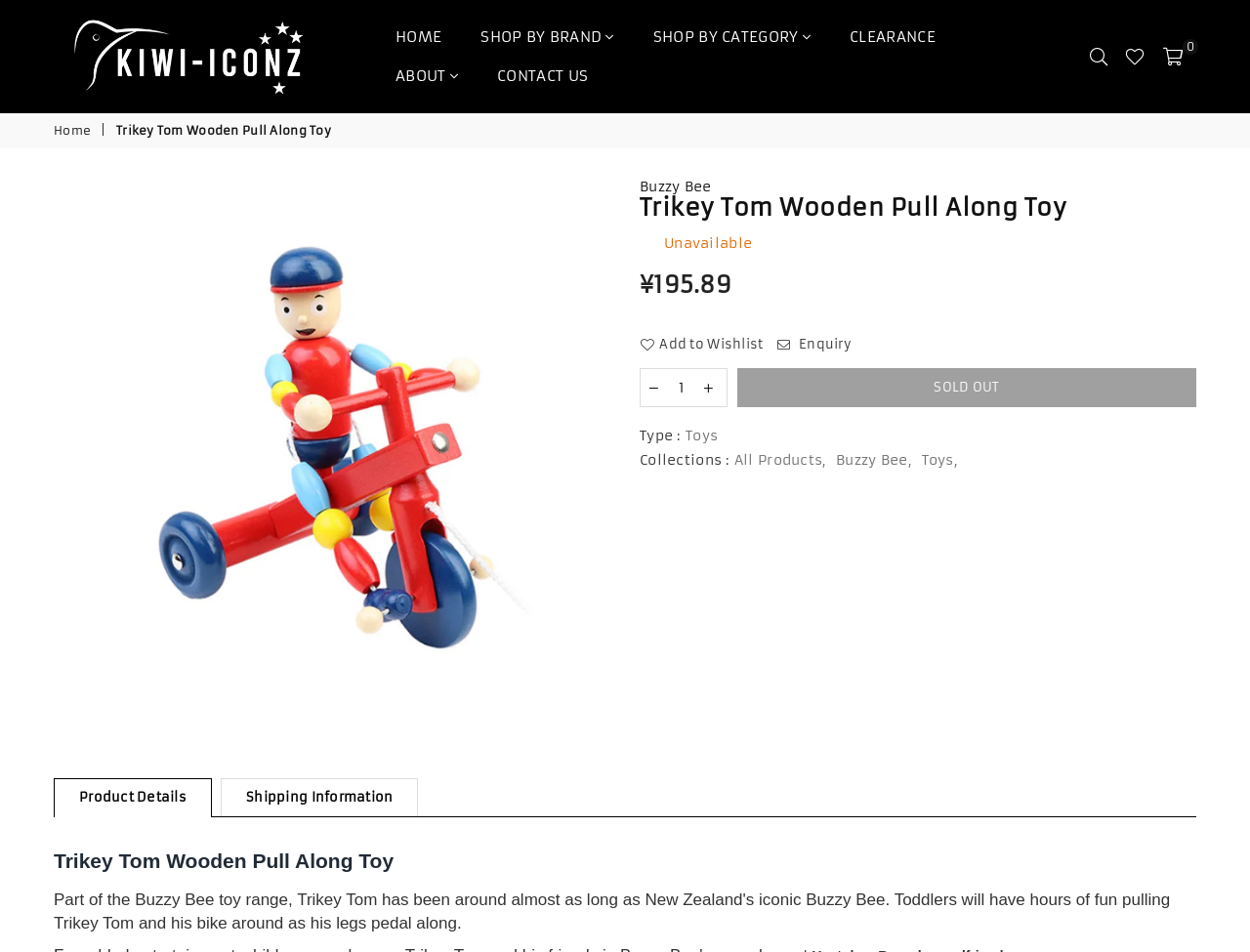Based on the element description "Product Details", predict the bounding box coordinates of the UI element.

[0.043, 0.817, 0.169, 0.857]